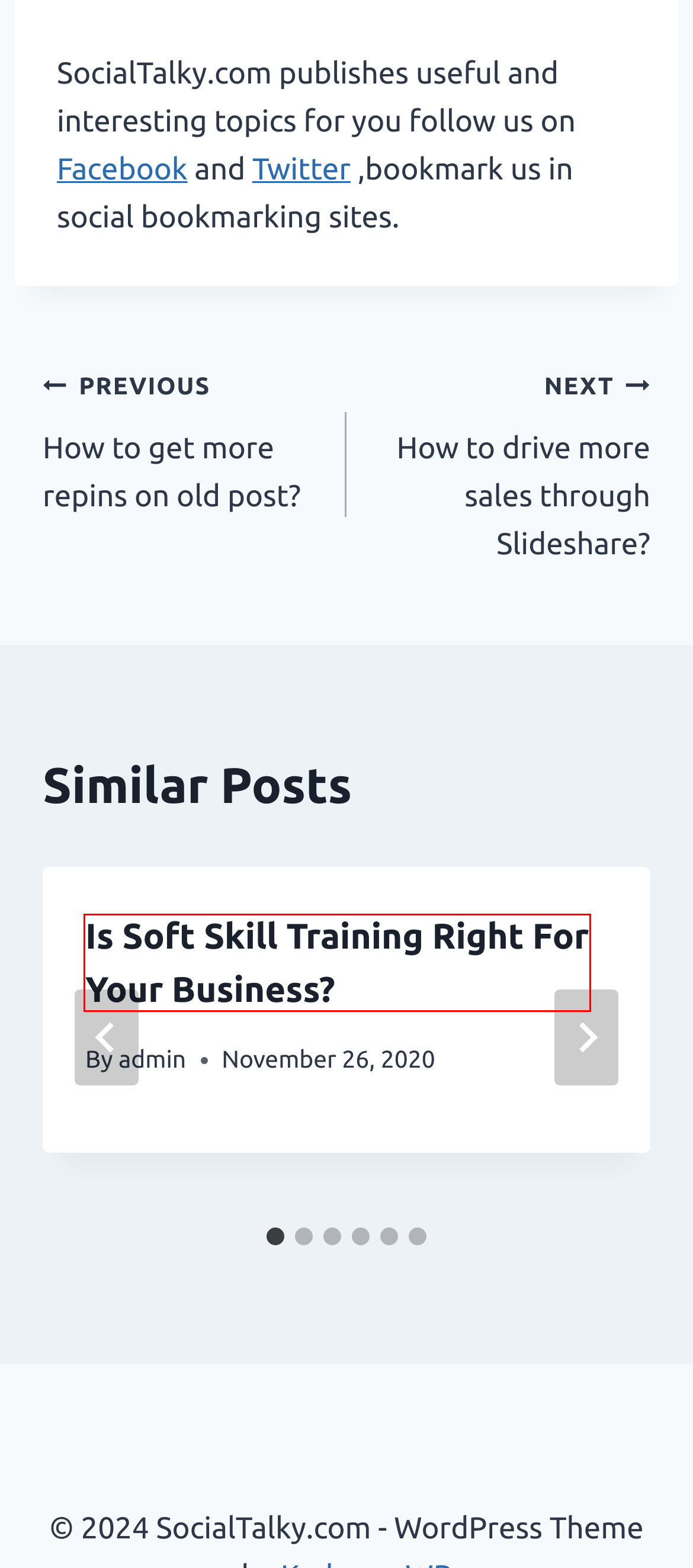You have a screenshot of a webpage with a red bounding box highlighting a UI element. Your task is to select the best webpage description that corresponds to the new webpage after clicking the element. Here are the descriptions:
A. How to get more repins on old post?
B. anurag - SocialTalky.com
C. How To Get Instant Payday Poans With No Credit Check?
D. How to drive more sales through Slideshare?
E. SocialTalky.com - Sensible Talks
F. Byjus alternative for school students to learn much deeper
G. Is Soft Skill Training Right For Your Business?
H. Is digital cloud training right for you and your company?

G